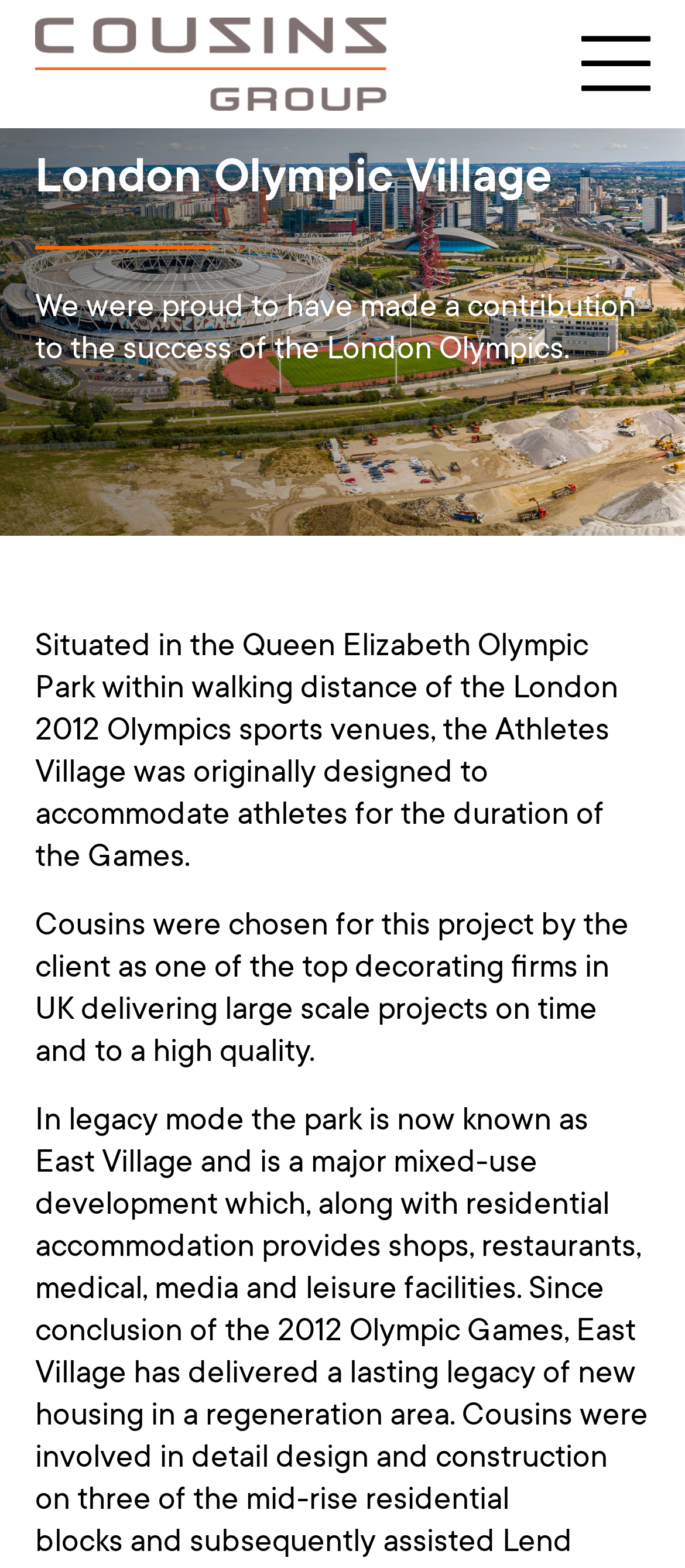Using details from the image, please answer the following question comprehensively:
Why was Cousins chosen for this project?

I determined the answer by reading the StaticText element that describes why Cousins were chosen for this project, which states that they were chosen because they are one of the top decorating firms in UK delivering large scale projects on time and to a high quality.